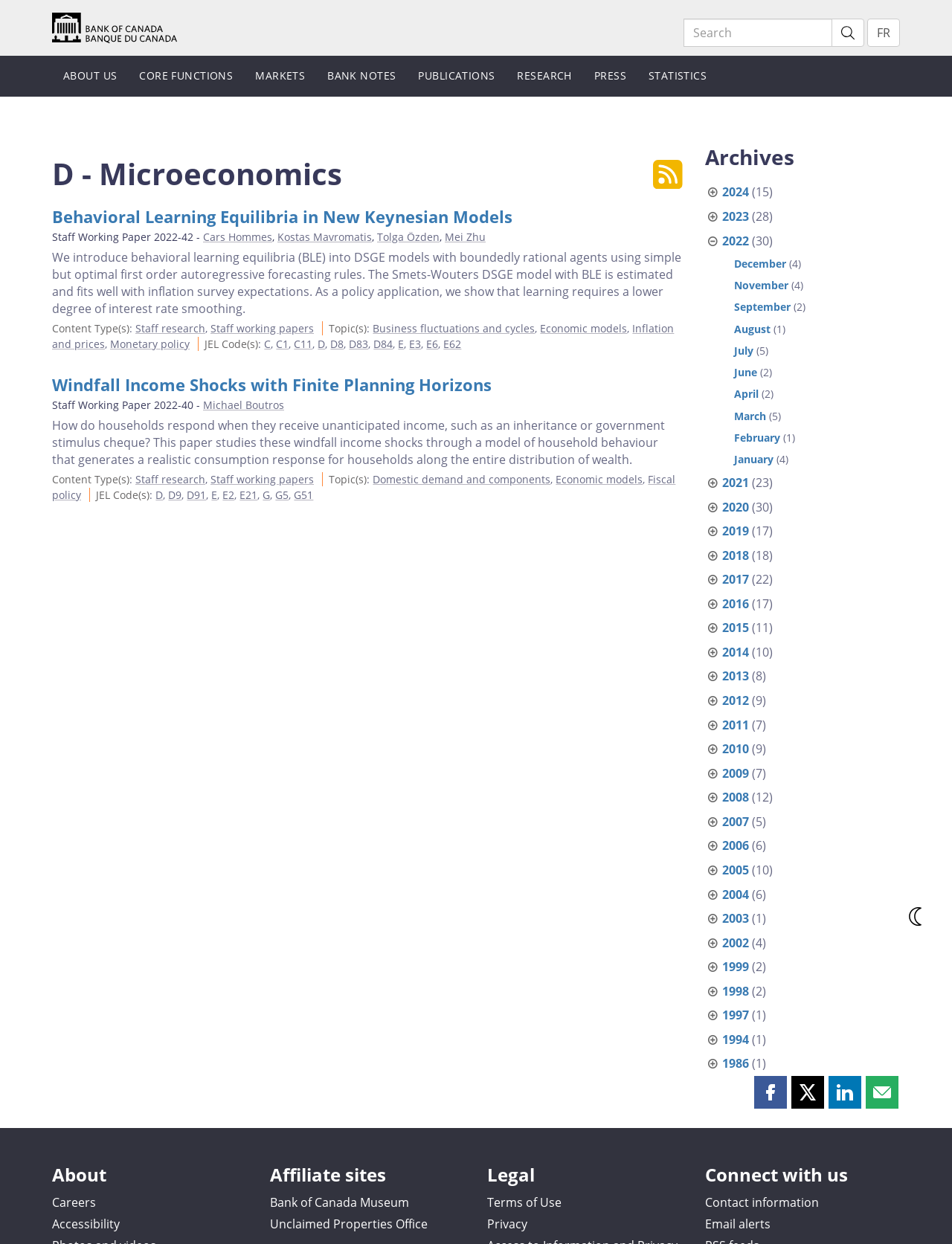What is the topic of the first article on the webpage?
Look at the image and respond with a one-word or short-phrase answer.

Behavioral Learning Equilibria